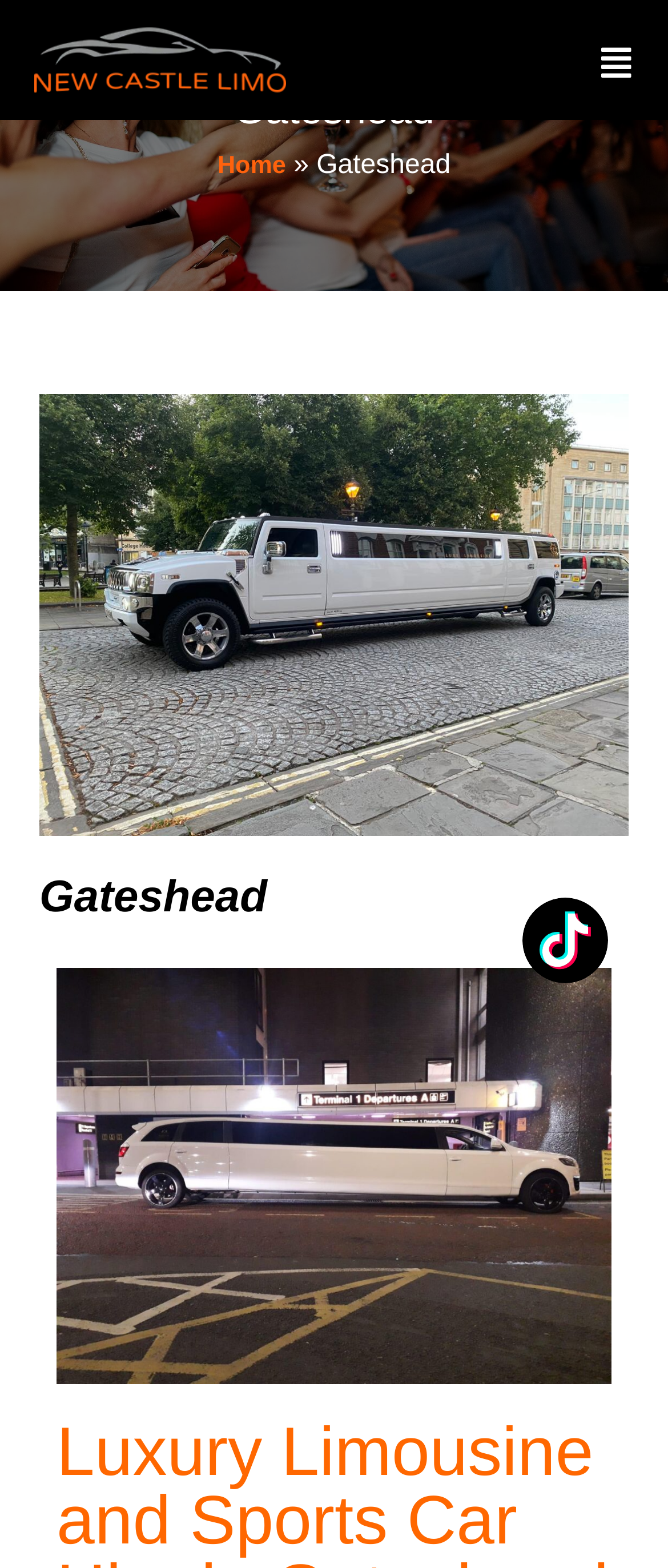Please find the bounding box coordinates (top-left x, top-left y, bottom-right x, bottom-right y) in the screenshot for the UI element described as follows: Home

[0.326, 0.098, 0.428, 0.115]